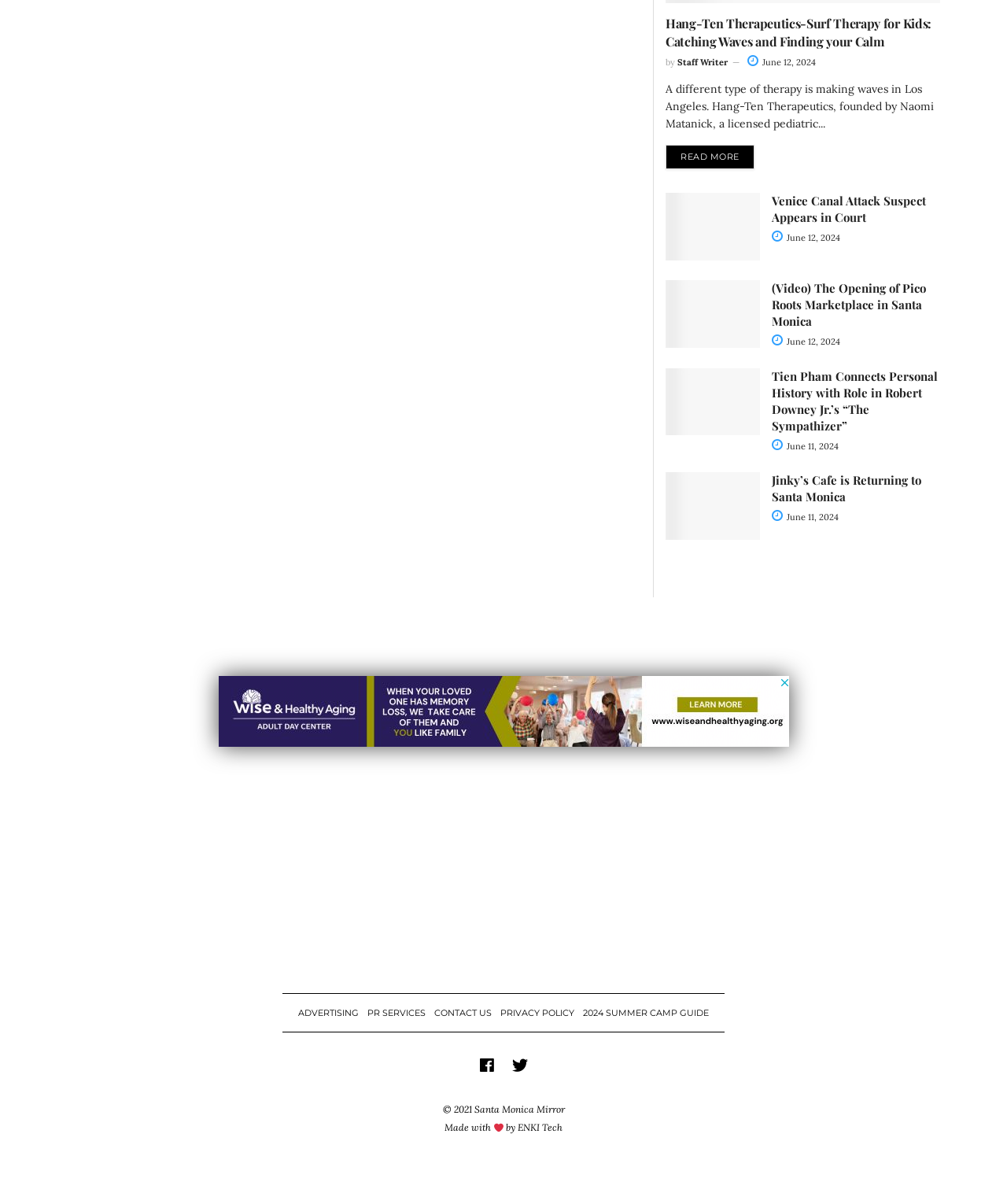Please find and report the bounding box coordinates of the element to click in order to perform the following action: "View Search Form". The coordinates should be expressed as four float numbers between 0 and 1, in the format [left, top, right, bottom].

None